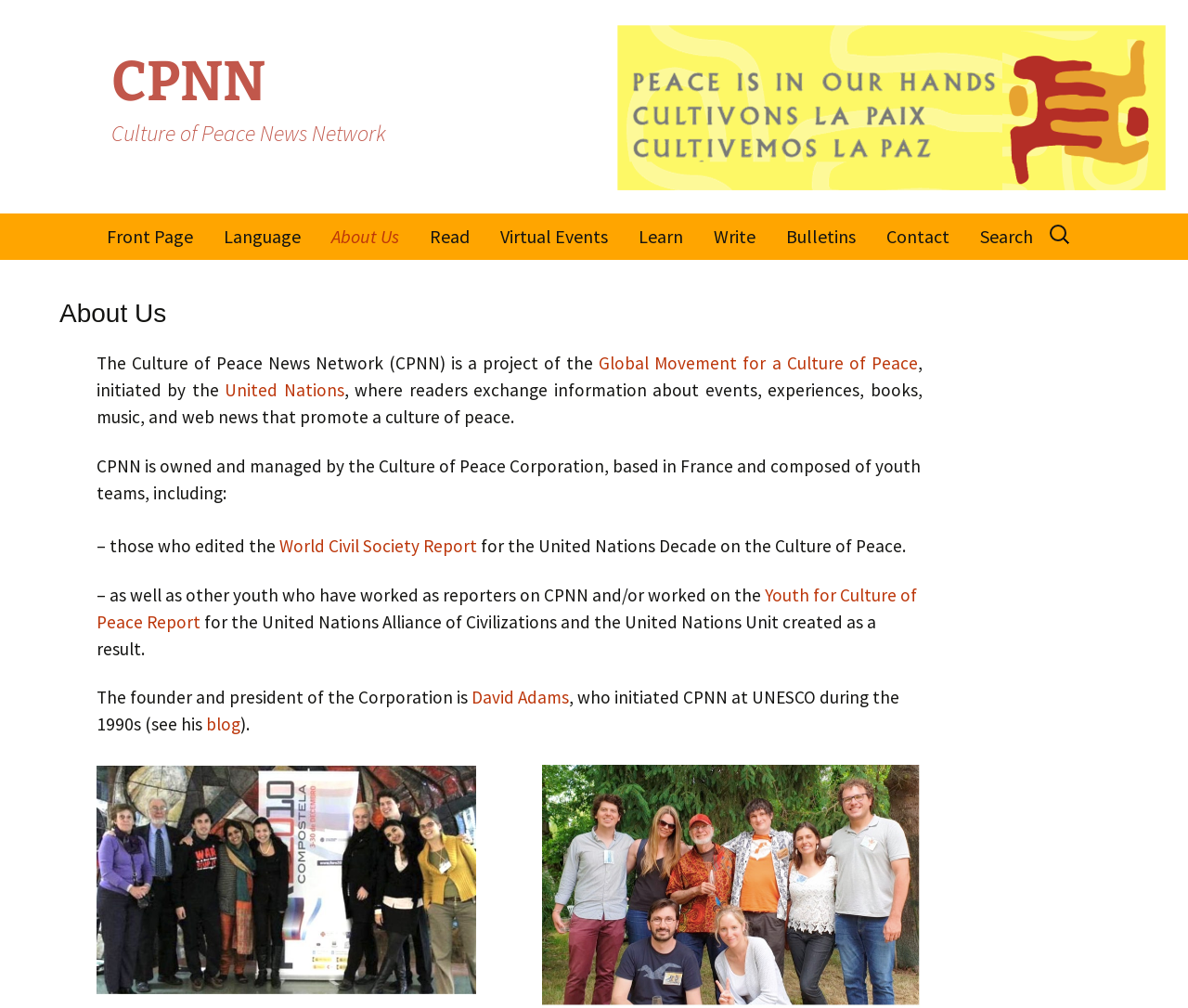Please find and report the bounding box coordinates of the element to click in order to perform the following action: "Click on the 'Front Page' link". The coordinates should be expressed as four float numbers between 0 and 1, in the format [left, top, right, bottom].

[0.078, 0.212, 0.174, 0.258]